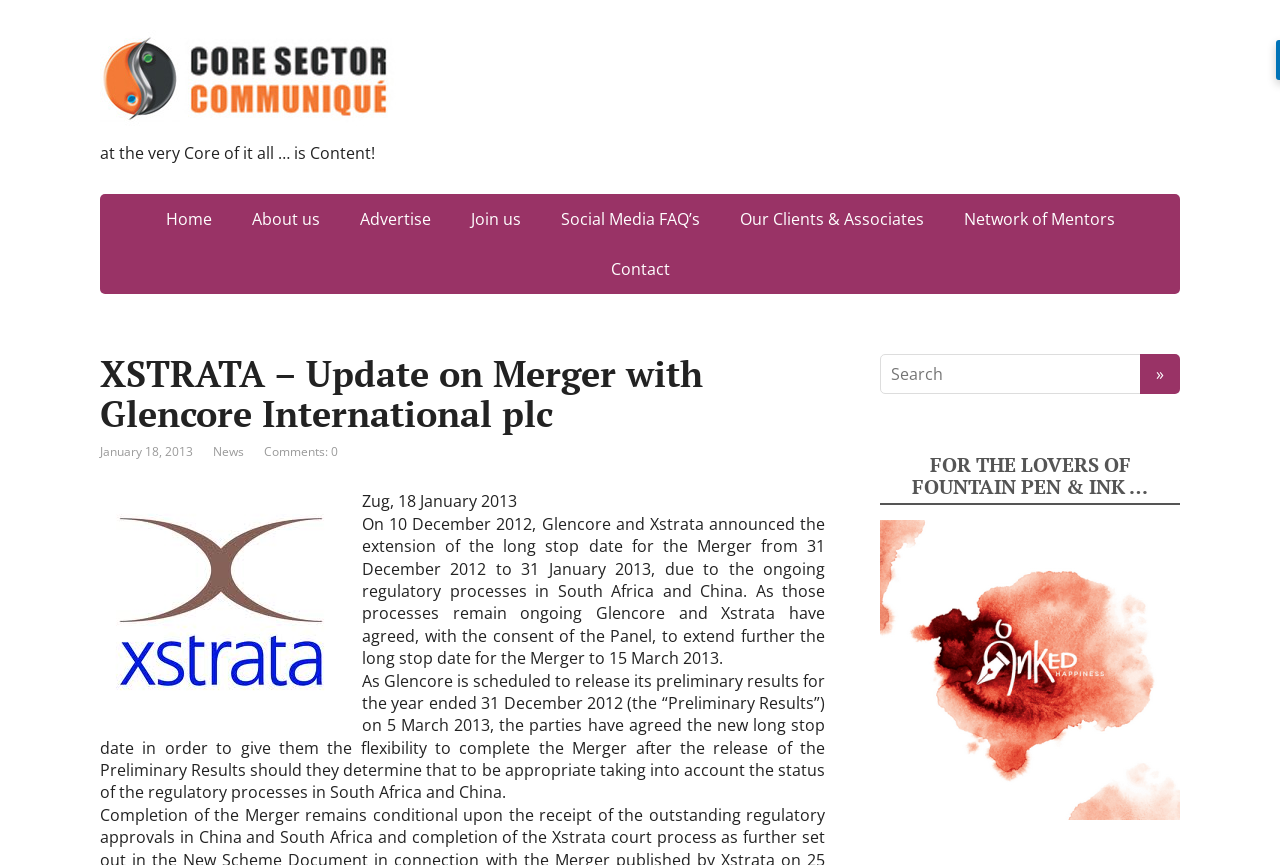Kindly determine the bounding box coordinates of the area that needs to be clicked to fulfill this instruction: "Click on the 'News' link".

[0.166, 0.512, 0.191, 0.531]